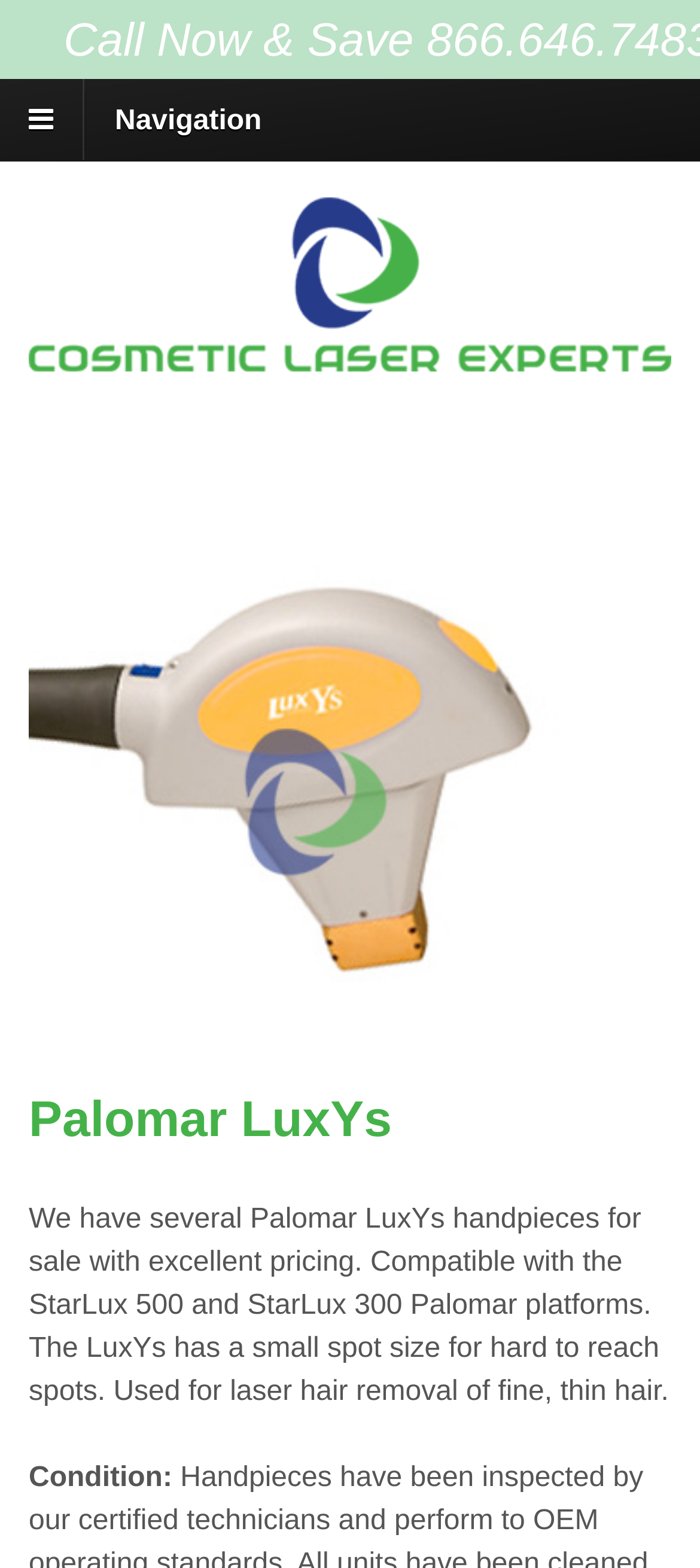Provide a comprehensive caption for the webpage.

The webpage is about Palomar LuxYs handpieces for sale, specifically highlighting their compatibility with the StarLux 500 and StarLux 300 Palomar platforms. At the top, there is a navigation section with a heading and a link labeled "Navigation". Below this, the company name "Cosmetic Laser Experts" is displayed as a link and an image.

On the left side of the page, there is a large figure that takes up most of the vertical space, containing a link and an image related to "palomar luxys". The image is positioned above the link.

Further down, there is a heading that reads "Palomar LuxYs", followed by a paragraph of text that describes the product, mentioning its small spot size and its use for laser hair removal of fine, thin hair. Below this, there is a section labeled "Condition:", which appears to be a header for a section that provides more information about the product's condition.

Overall, the webpage is focused on presenting information about the Palomar LuxYs handpieces, with a clear structure and easy-to-read text.